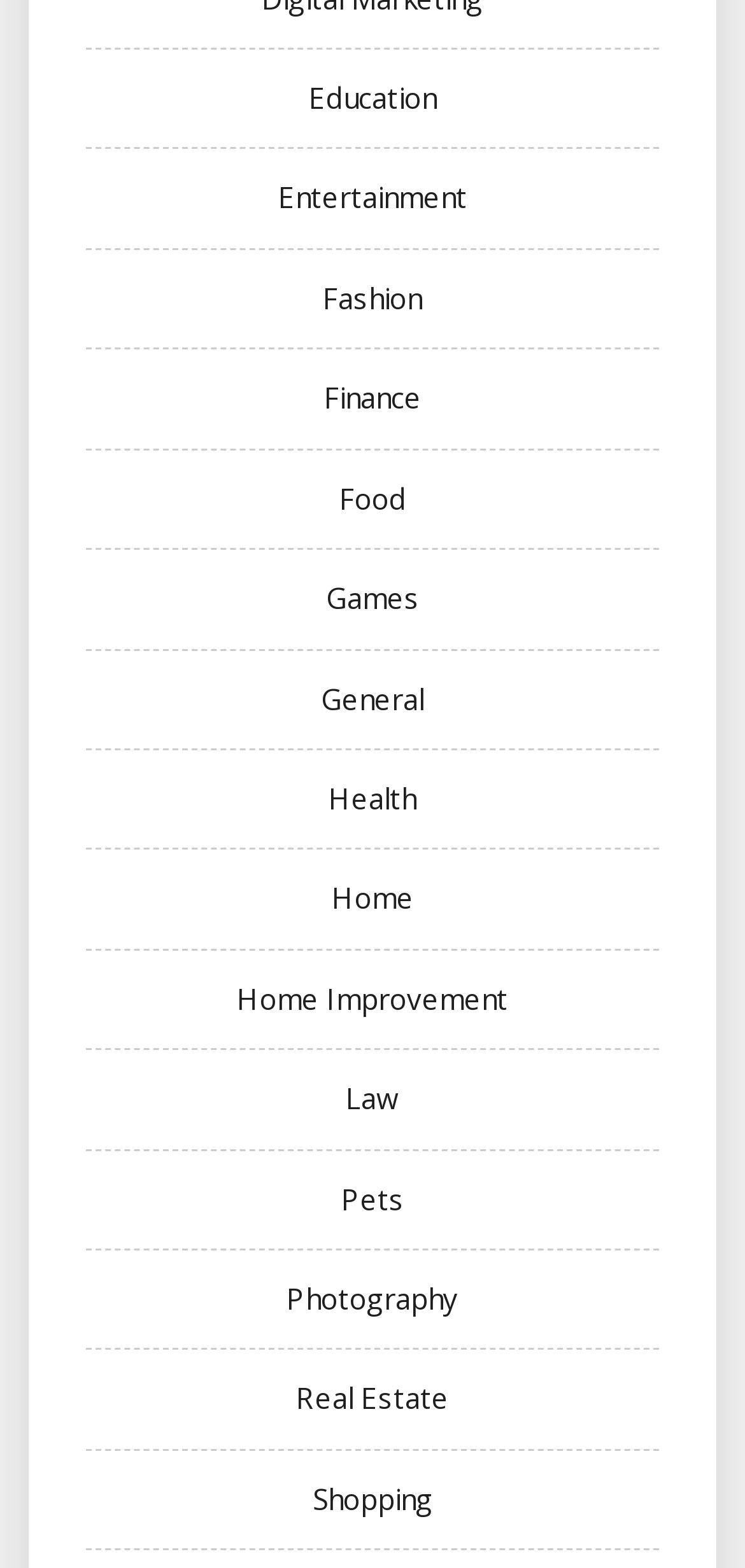Identify the bounding box coordinates for the element you need to click to achieve the following task: "View Fashion". The coordinates must be four float values ranging from 0 to 1, formatted as [left, top, right, bottom].

[0.433, 0.178, 0.567, 0.202]